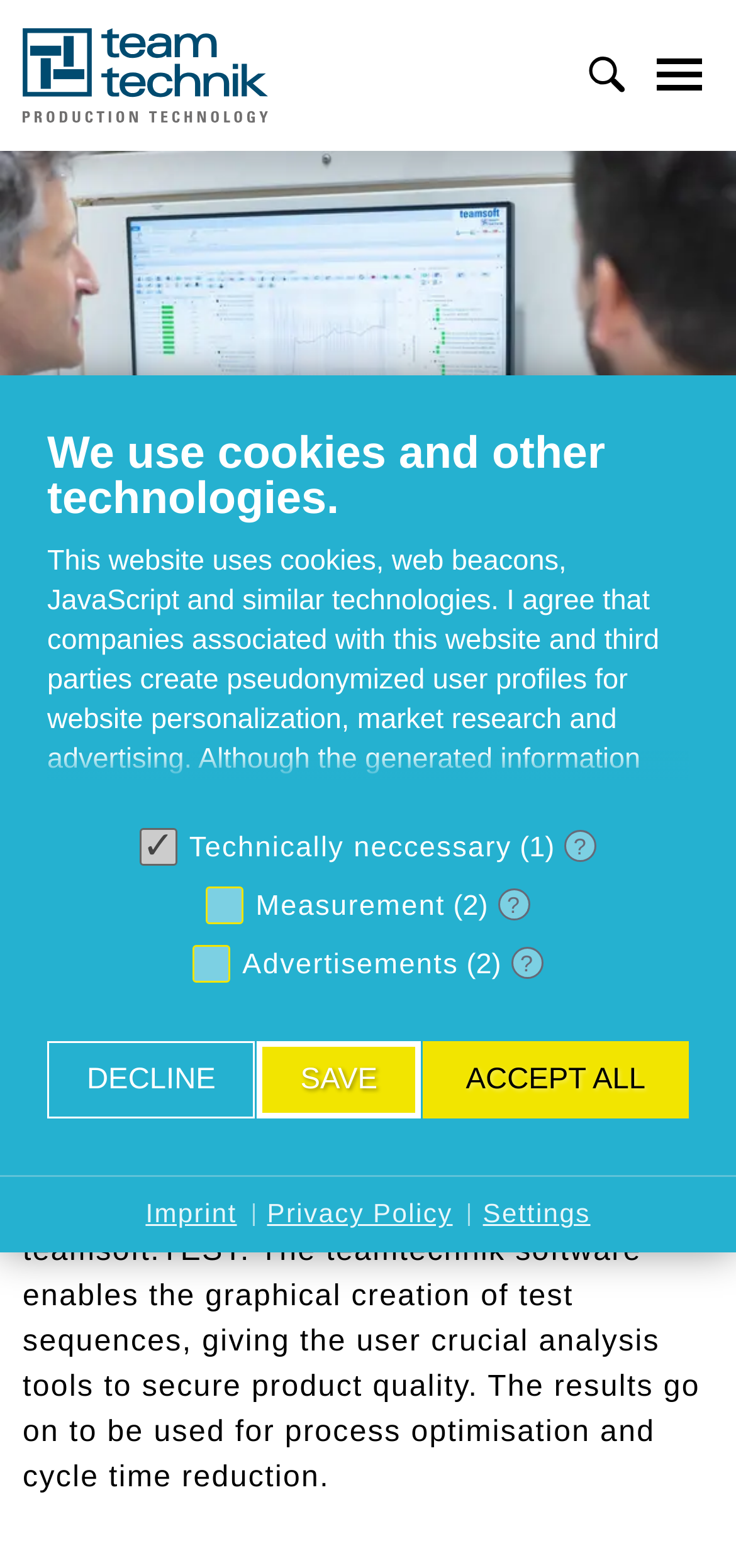Pinpoint the bounding box coordinates of the clickable element to carry out the following instruction: "Go to Imprint page."

[0.198, 0.763, 0.322, 0.787]